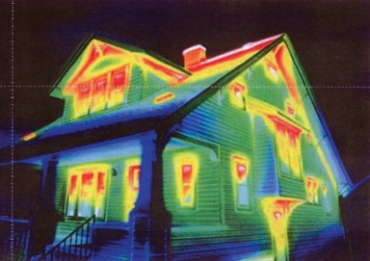Why are energy-efficient upgrades important?
Please use the image to deliver a detailed and complete answer.

The thermal imagery highlights the significant energy loss occurring through poorly insulated windows and doors, emphasizing the importance of energy-efficient upgrades to decrease heating costs and reduce greenhouse gas emissions, which aligns with current building regulations for improved thermal performance.